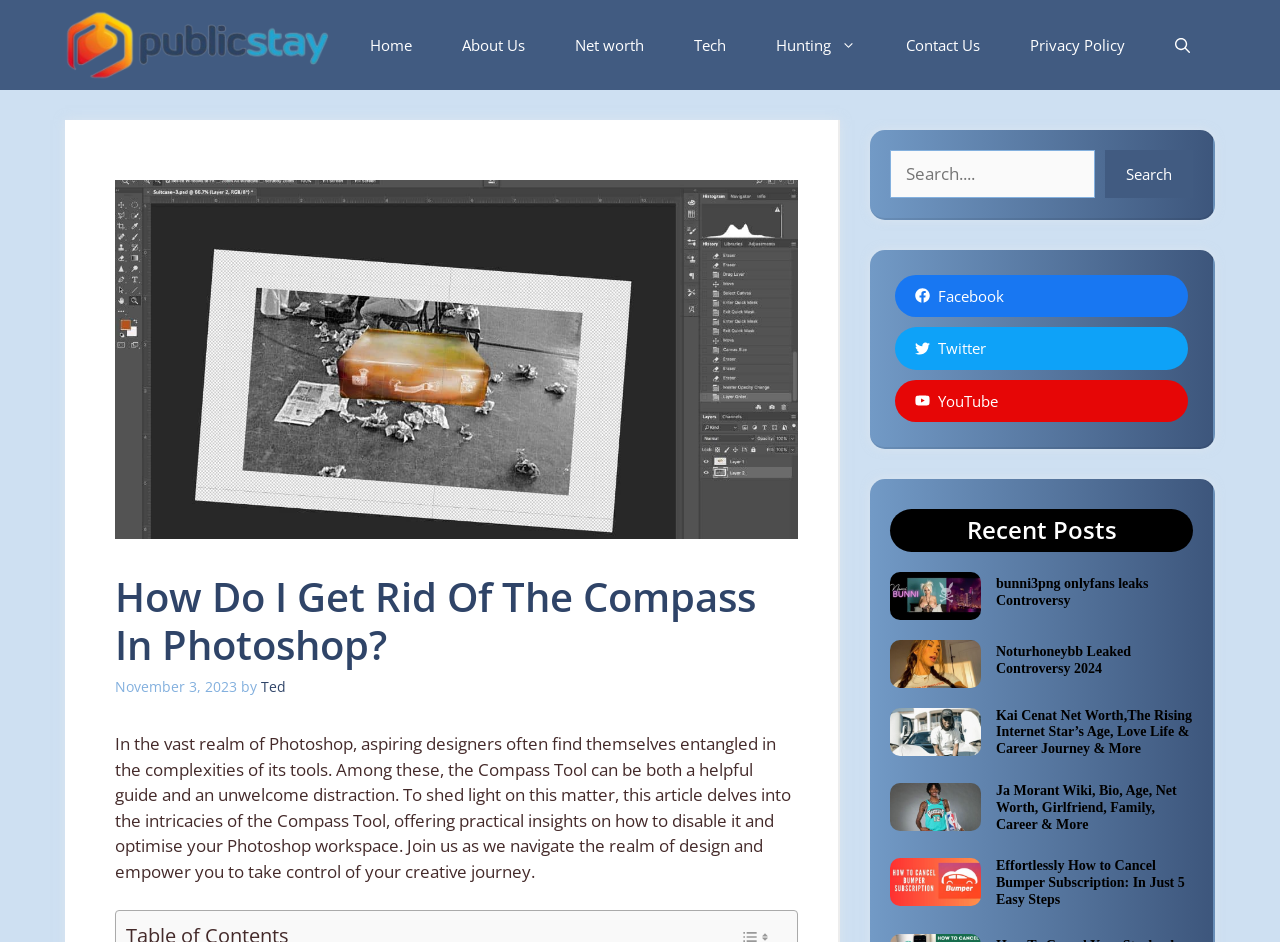Please find the top heading of the webpage and generate its text.

How Do I Get Rid Of The Compass In Photoshop?